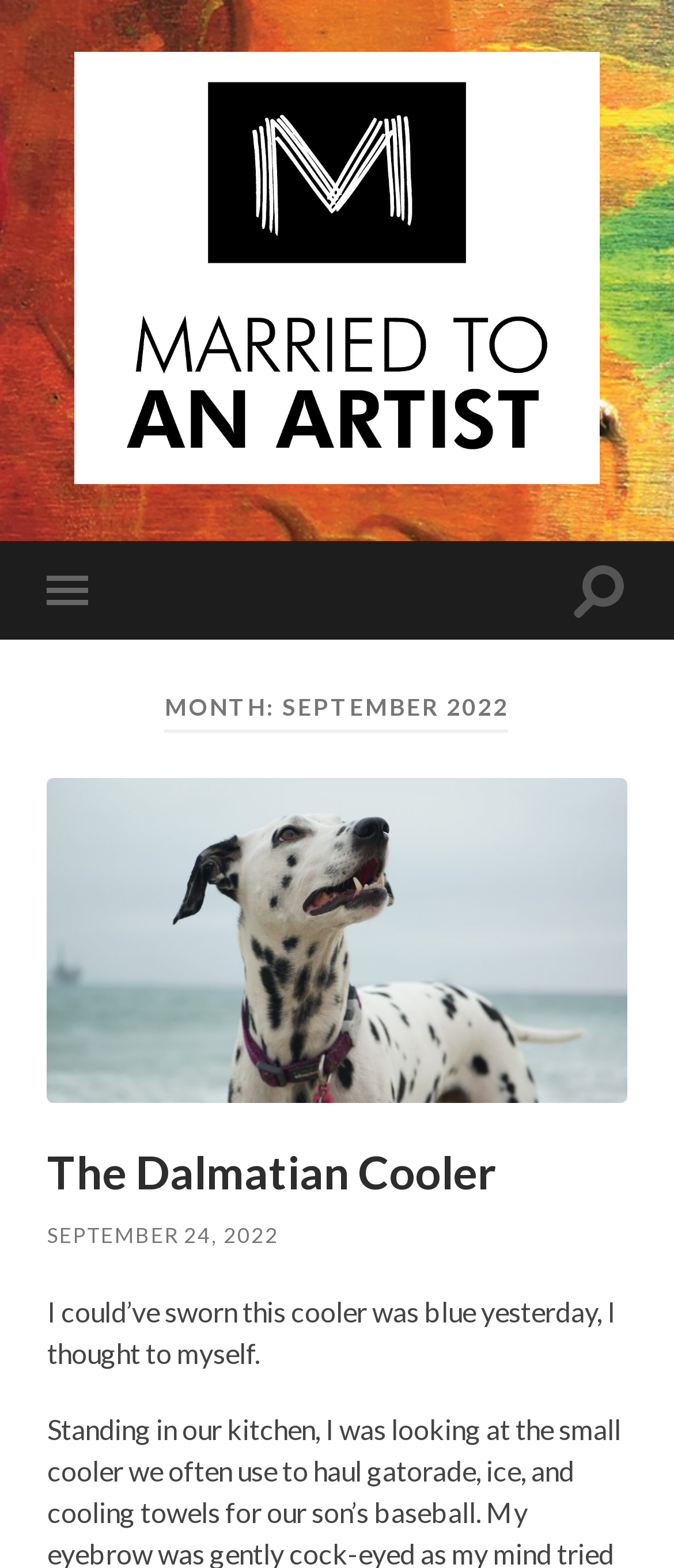Utilize the details in the image to thoroughly answer the following question: What is the current month?

The current month can be found in the header section of the webpage, where it says 'MONTH: SEPTEMBER 2022' in a heading format.